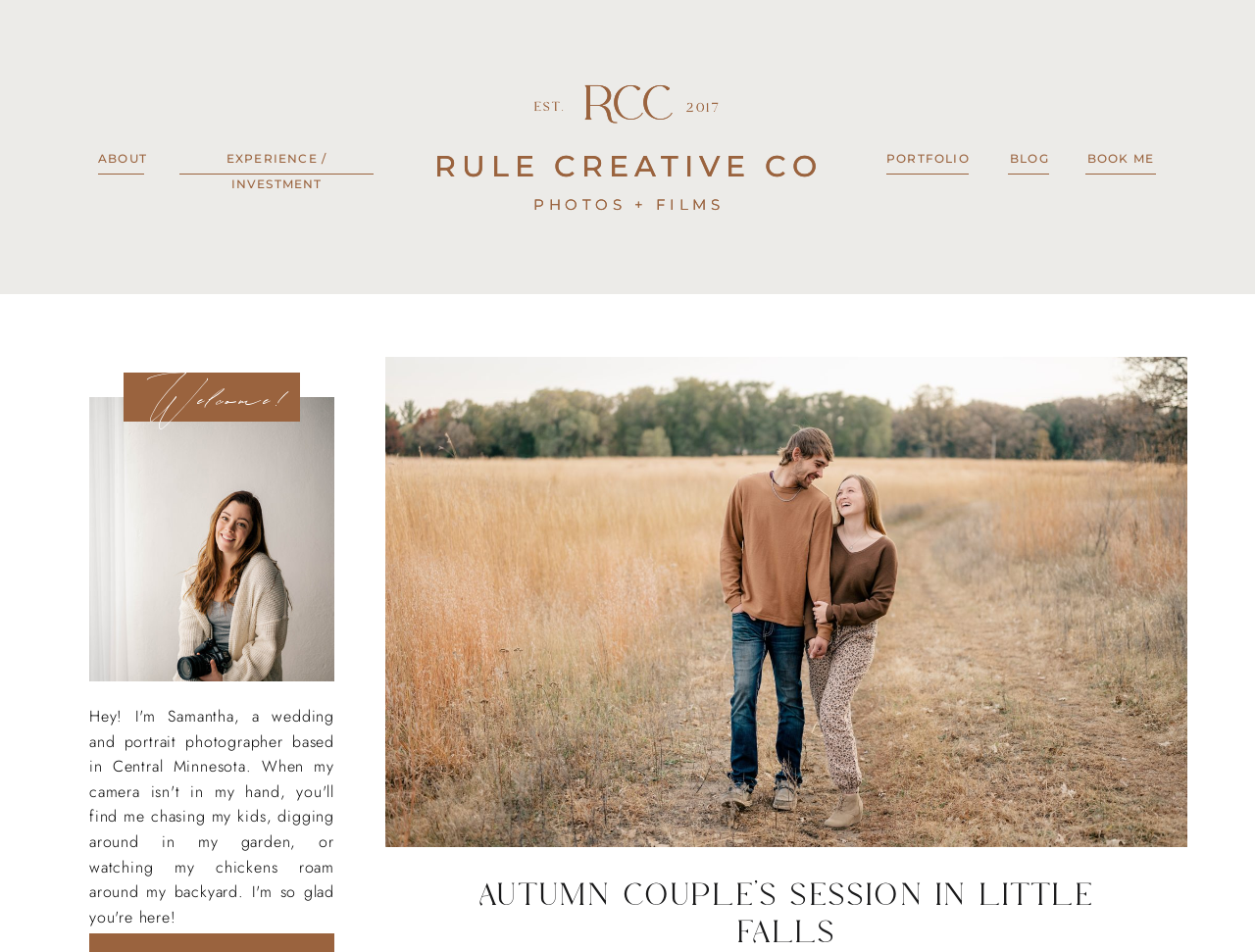Extract the heading text from the webpage.

AUTUMN COUPLE’S SESSION IN LITTLE FALLS